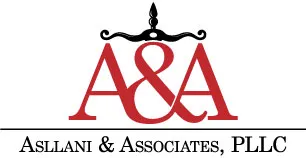Describe all the important aspects and details of the image.

This image features the logo of Asllani & Associates, PLLC, a law firm specializing in personal injury cases. The logo is presented in a bold and elegant design, showcasing the letters "A & A" prominently in a striking red color. Above the initials, there is an ornate symbol that adds a touch of sophistication. Below the initials, the firm's full name, "Asllani & Associates, PLLC," is displayed in a classic and professional font. This branding reflects the firm's commitment to quality legal services and aims to convey trust and professionalism to potential clients.